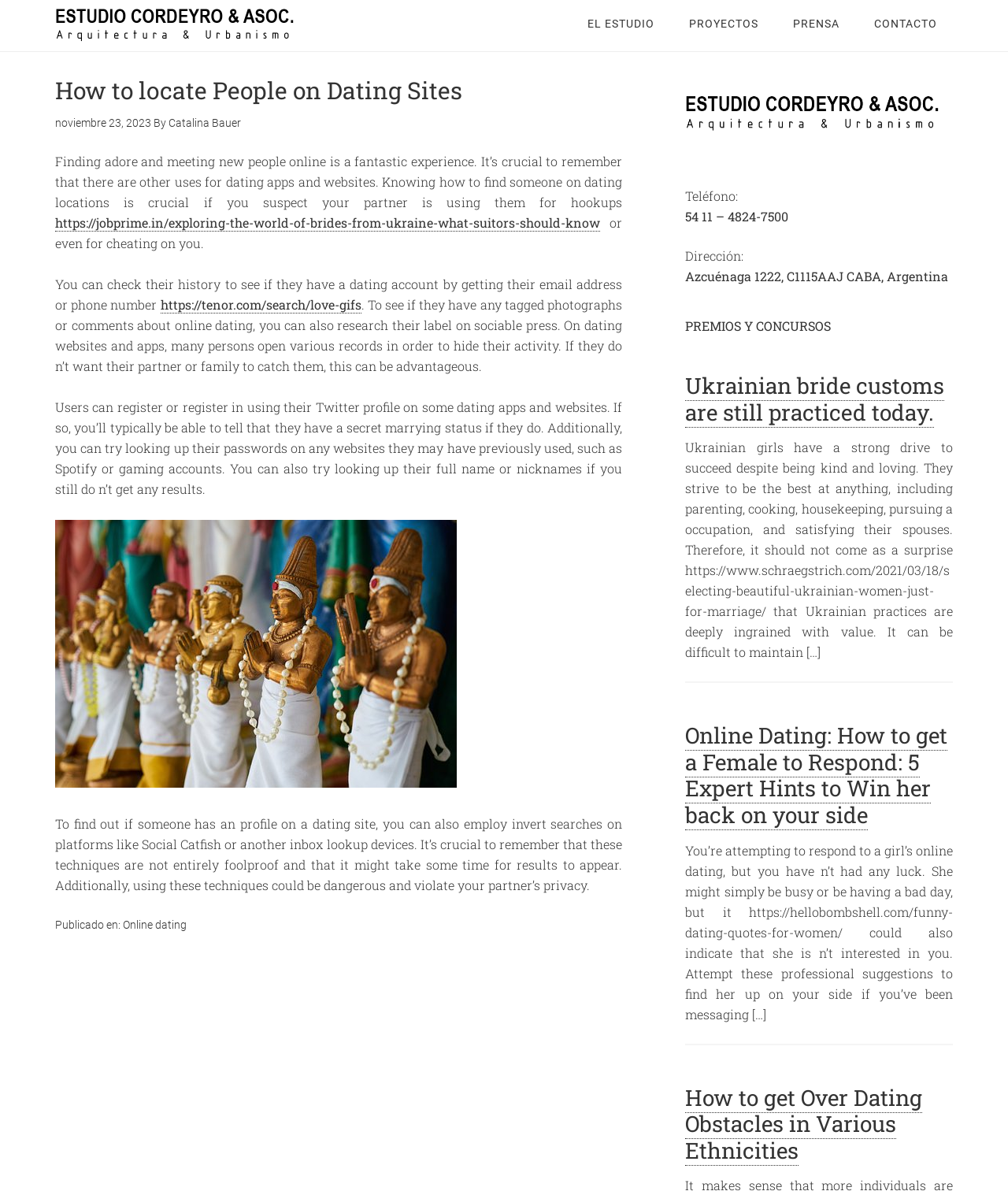What is the address of Estudio Cordeyro y Asoc?
Provide a thorough and detailed answer to the question.

The address of Estudio Cordeyro y Asoc can be found in the footer section of the webpage, where it is listed as 'Dirección: Azcuénaga 1222, C1115AAJ CABA, Argentina'.